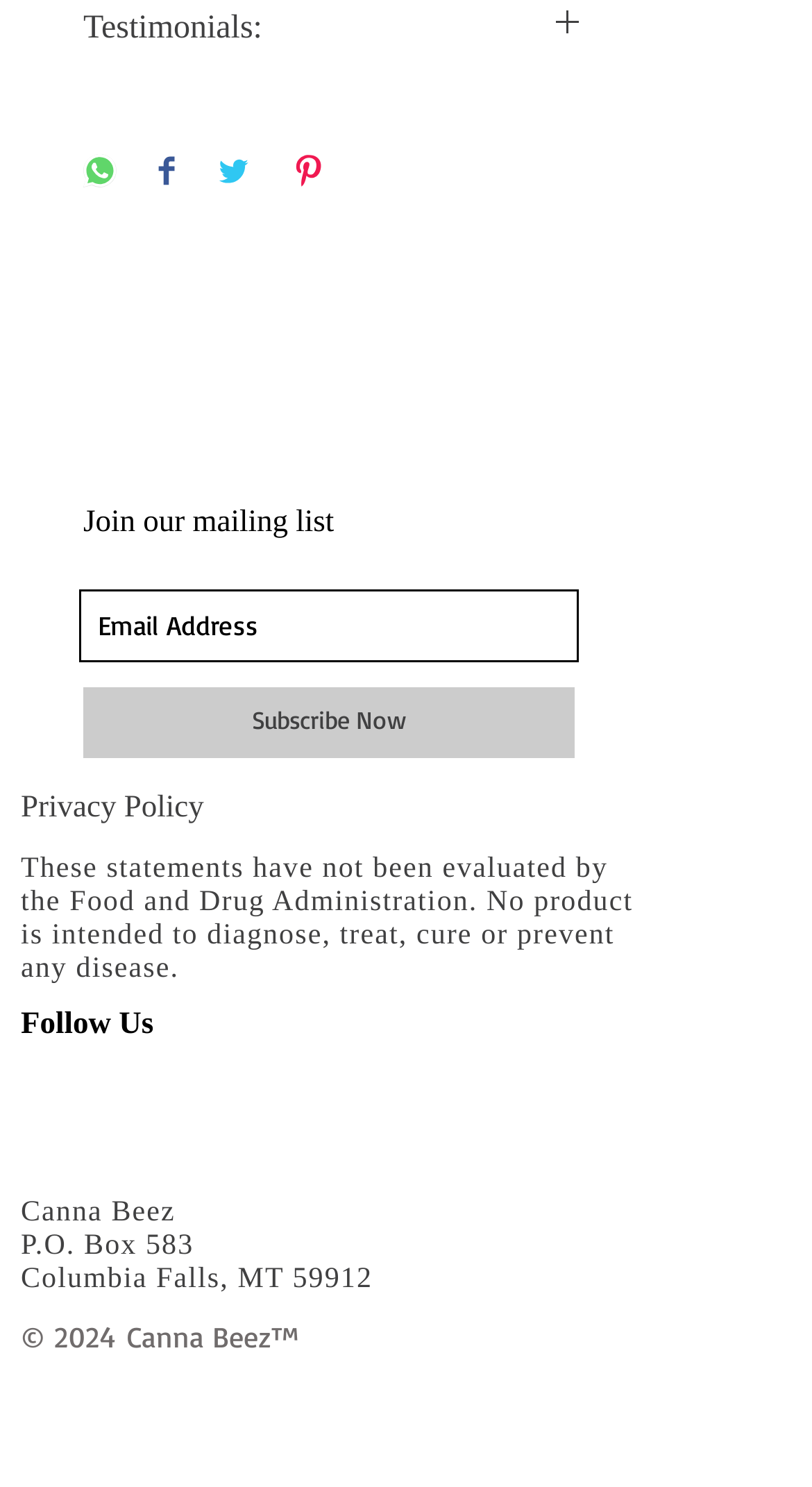Find the bounding box coordinates for the area that should be clicked to accomplish the instruction: "Click the 'Privacy Policy' link".

[0.026, 0.532, 0.251, 0.554]